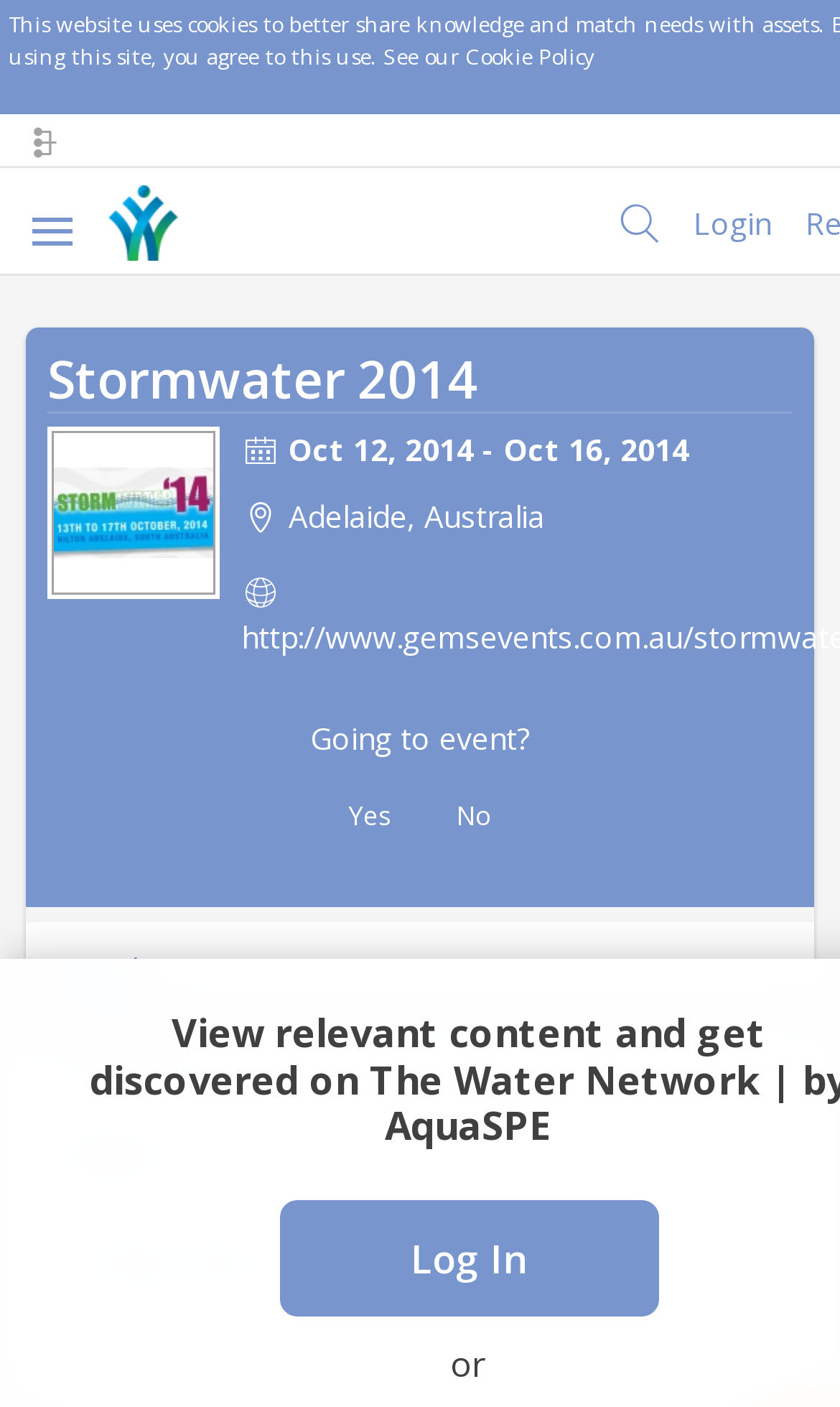Please locate the bounding box coordinates of the region I need to click to follow this instruction: "access September 2007".

None